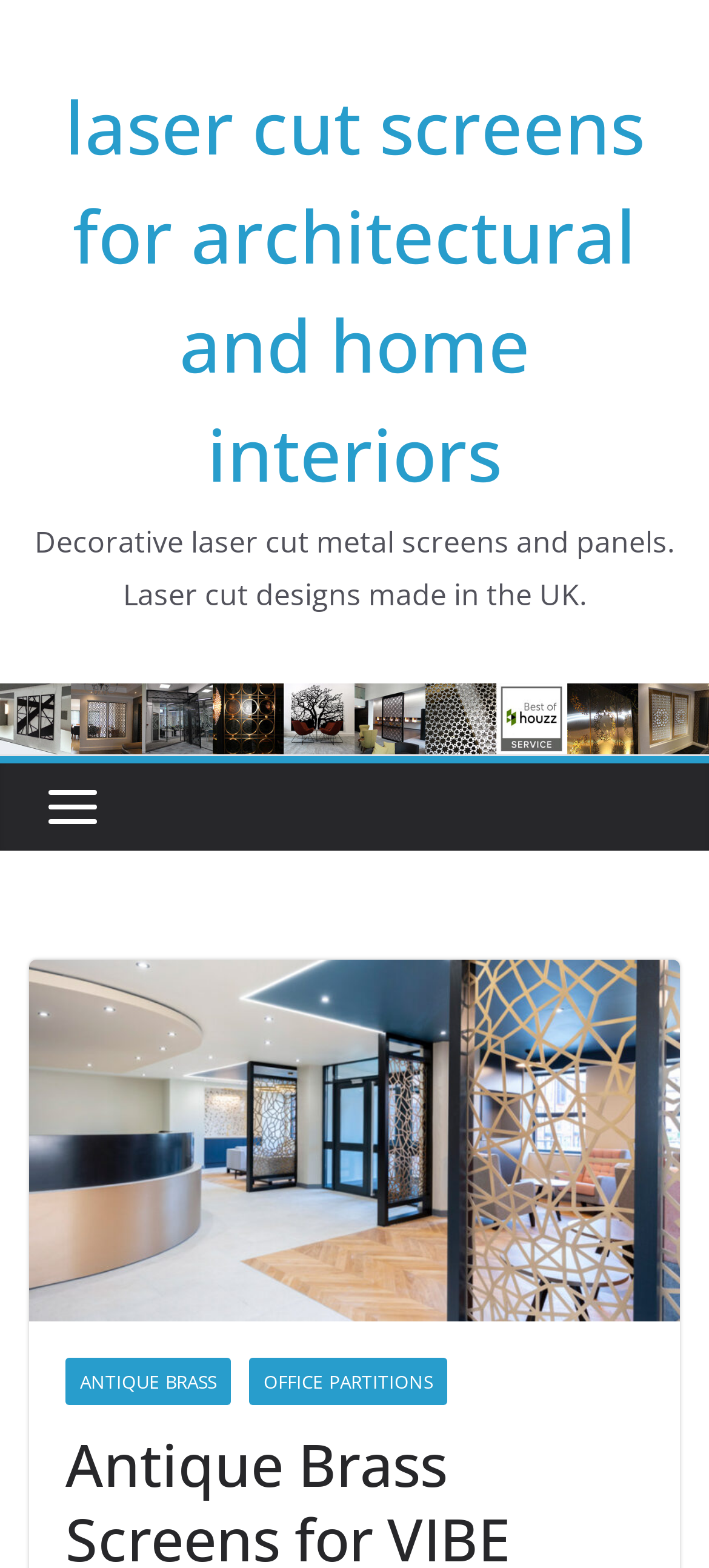How many images are on the webpage?
Please analyze the image and answer the question with as much detail as possible.

There are three image elements on the webpage, including the main image, a smaller image, and another image with the caption 'Laser cut screens for office interiors'.